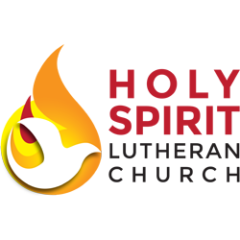Look at the image and write a detailed answer to the question: 
What do the flames convey?

The caption describes the flames as being rendered in radiant hues of orange and yellow, which convey warmth and vitality.